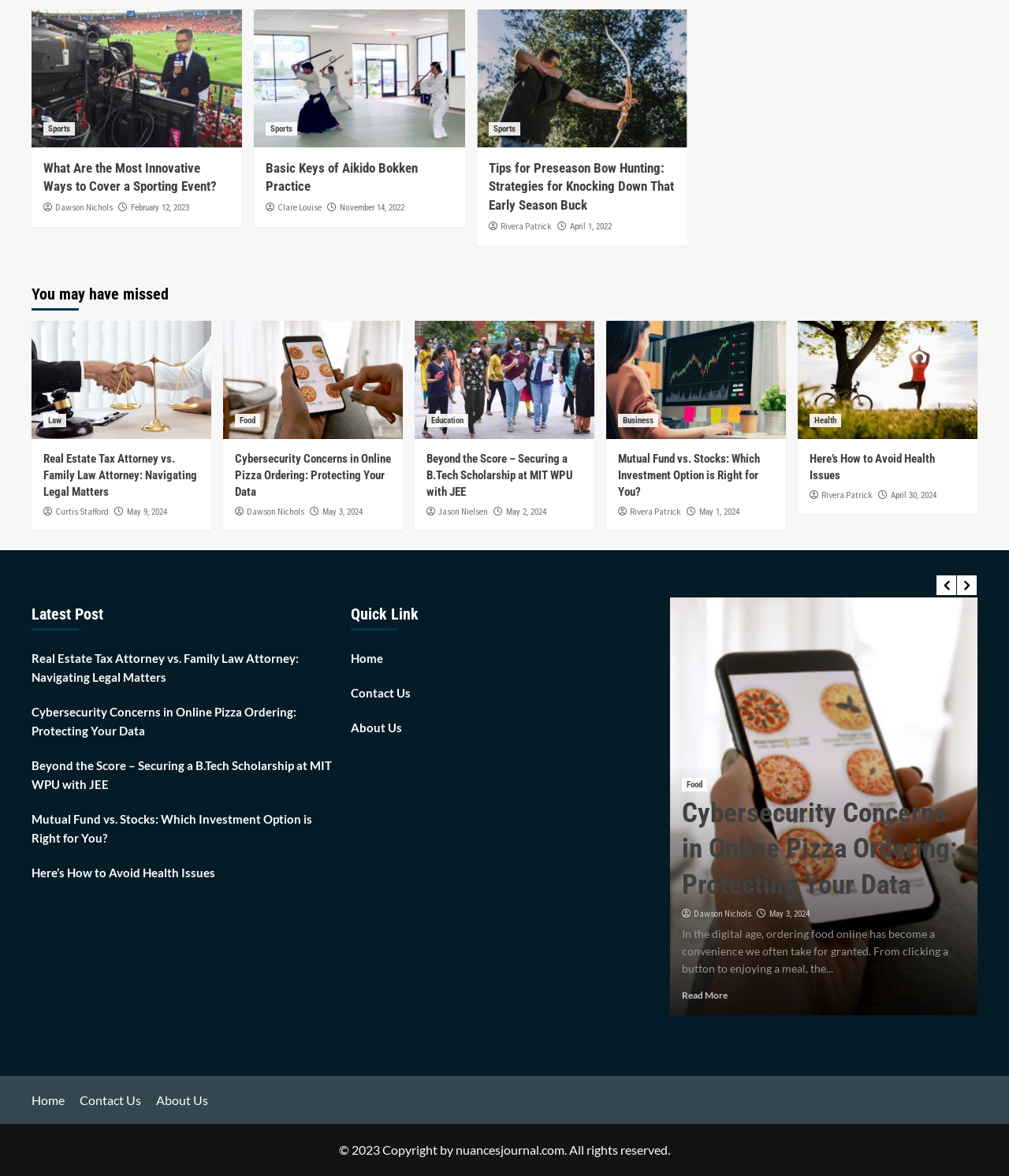Using the provided element description, identify the bounding box coordinates as (top-left x, top-left y, bottom-right x, bottom-right y). Ensure all values are between 0 and 1. Description: Education

[0.423, 0.352, 0.464, 0.363]